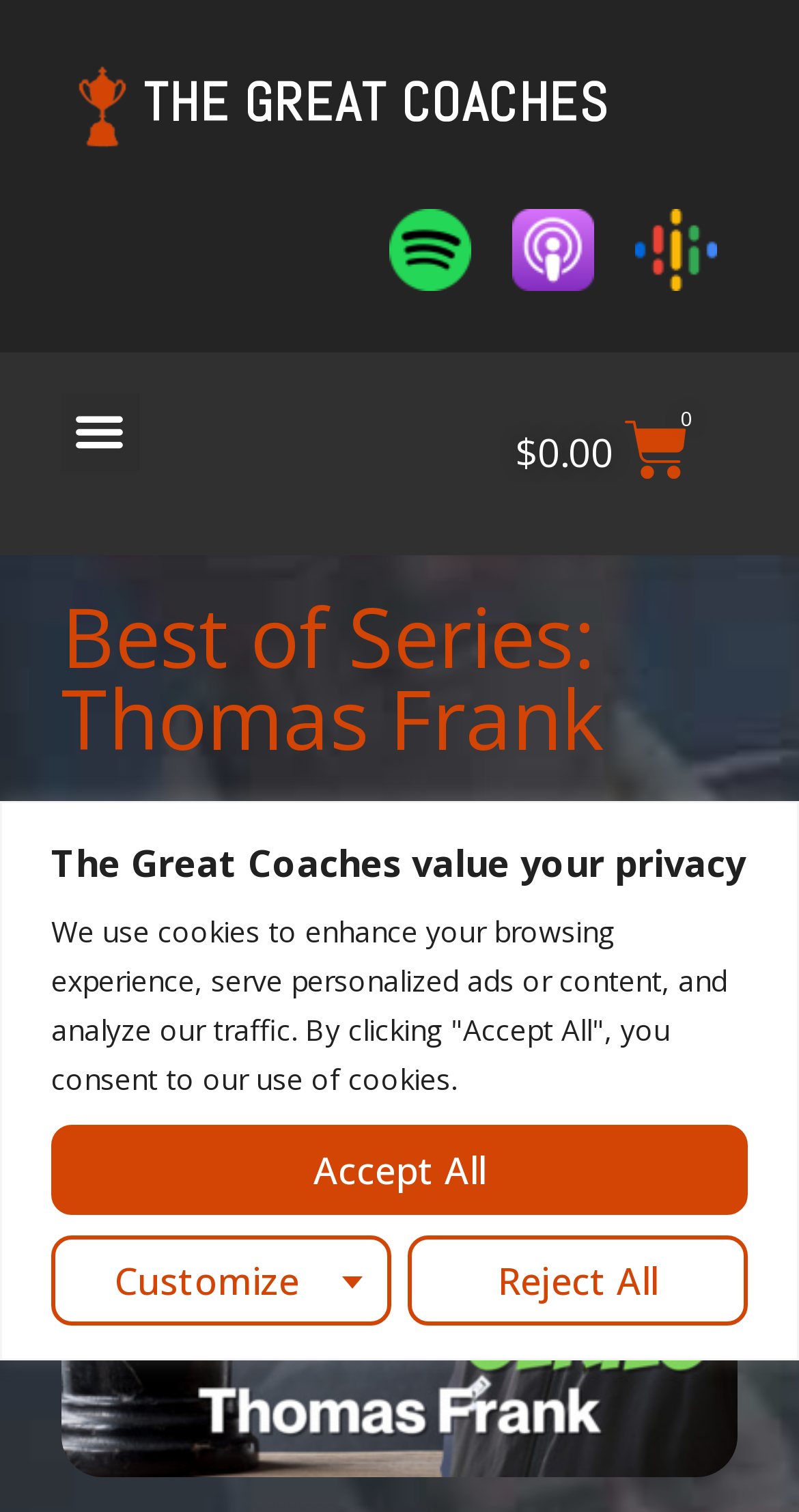What is the current cart total?
Using the image as a reference, give an elaborate response to the question.

The answer can be found in the link element '$0.00 0 Cart' which is located at the top right corner of the webpage, indicating the current total in the cart.